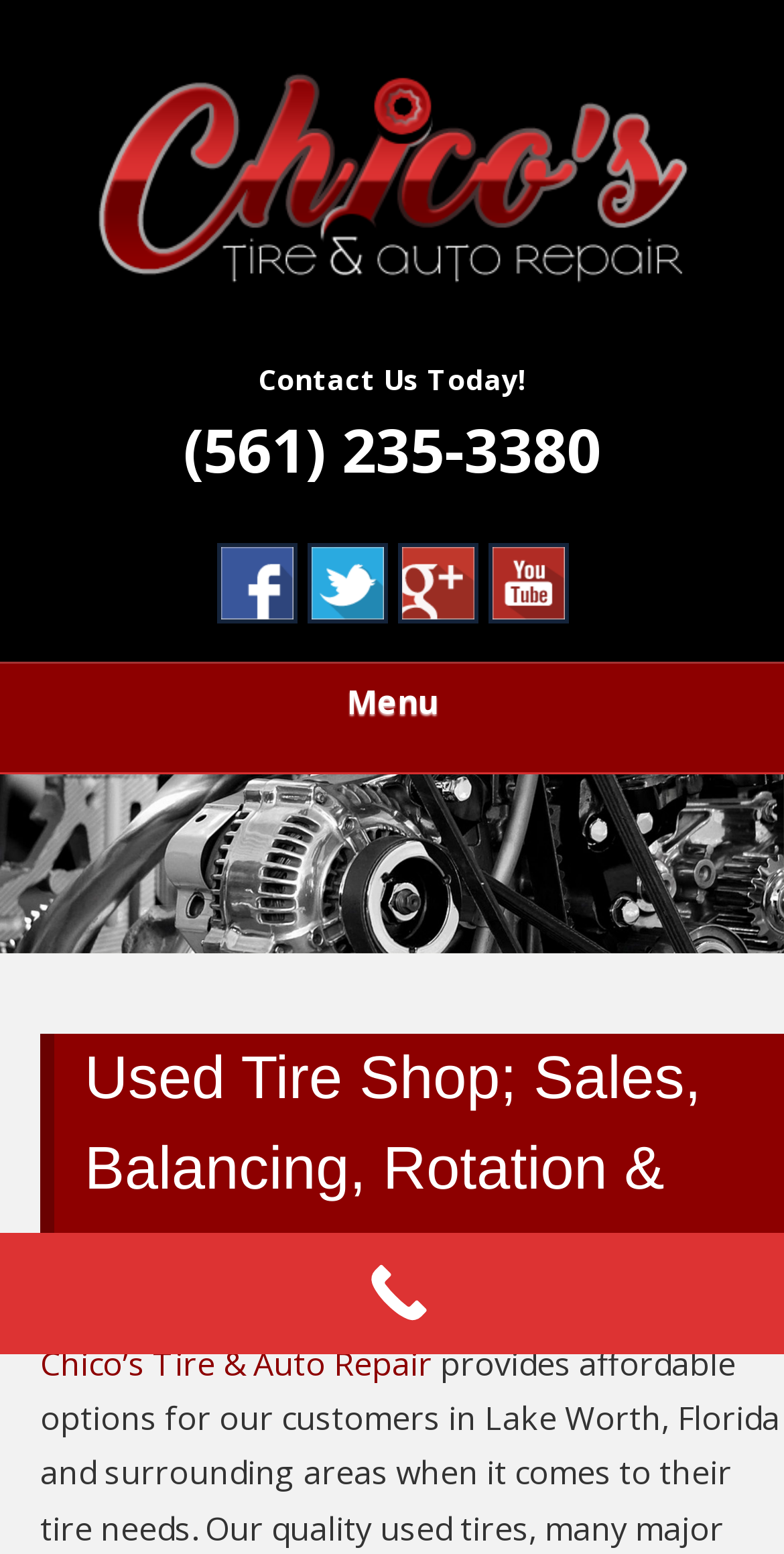Point out the bounding box coordinates of the section to click in order to follow this instruction: "Click the 'Menu' header".

[0.0, 0.426, 1.0, 0.497]